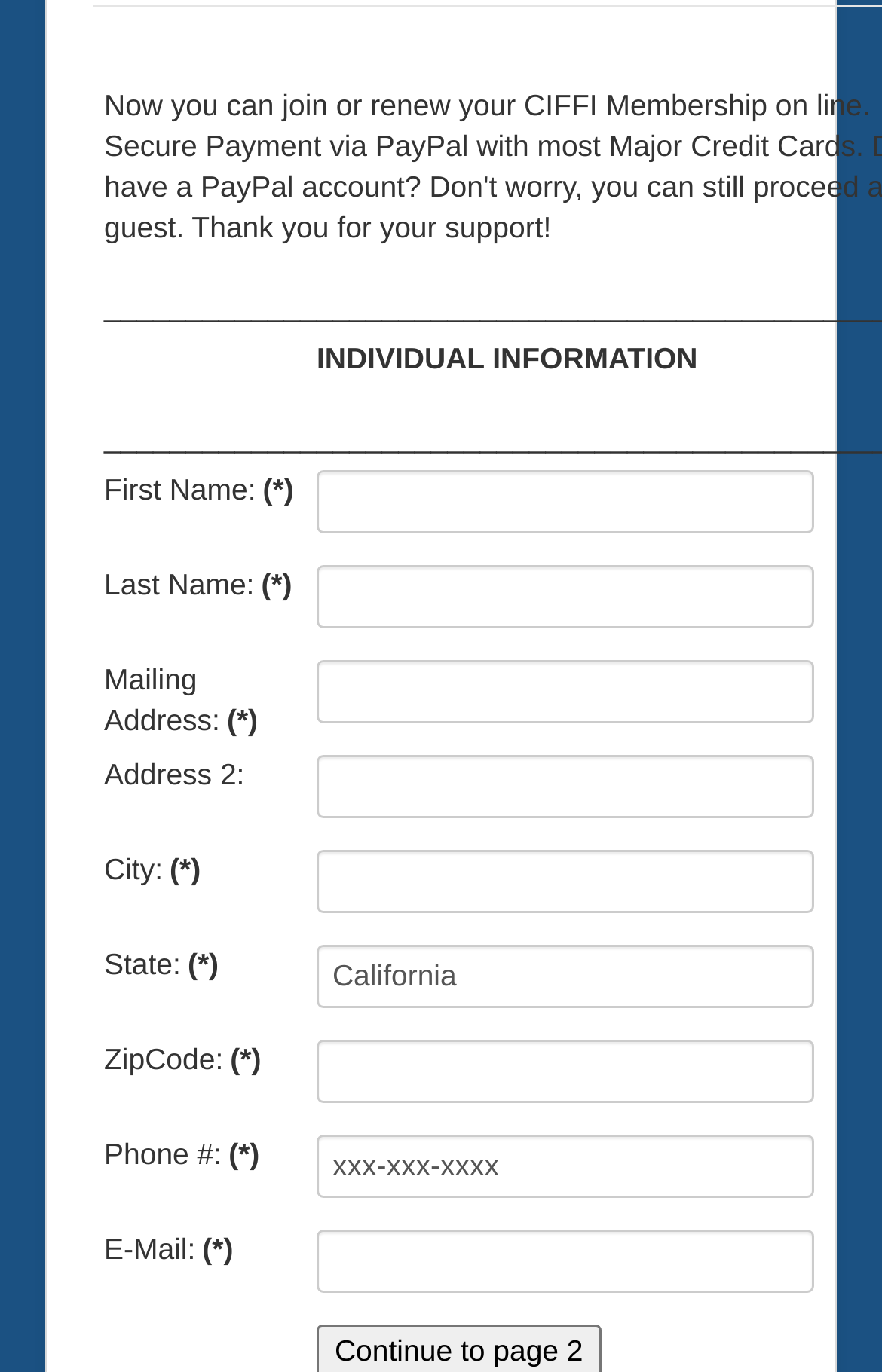How many text fields are required in the mailing address section?
Answer the question with as much detail as you can, using the image as a reference.

The mailing address section has three text fields: 'Mailing Address:', 'Address 2:', and 'City:', but only 'Mailing Address:' and 'City:' are required because they have an asterisk (*) symbol next to them, indicating that they are required fields.